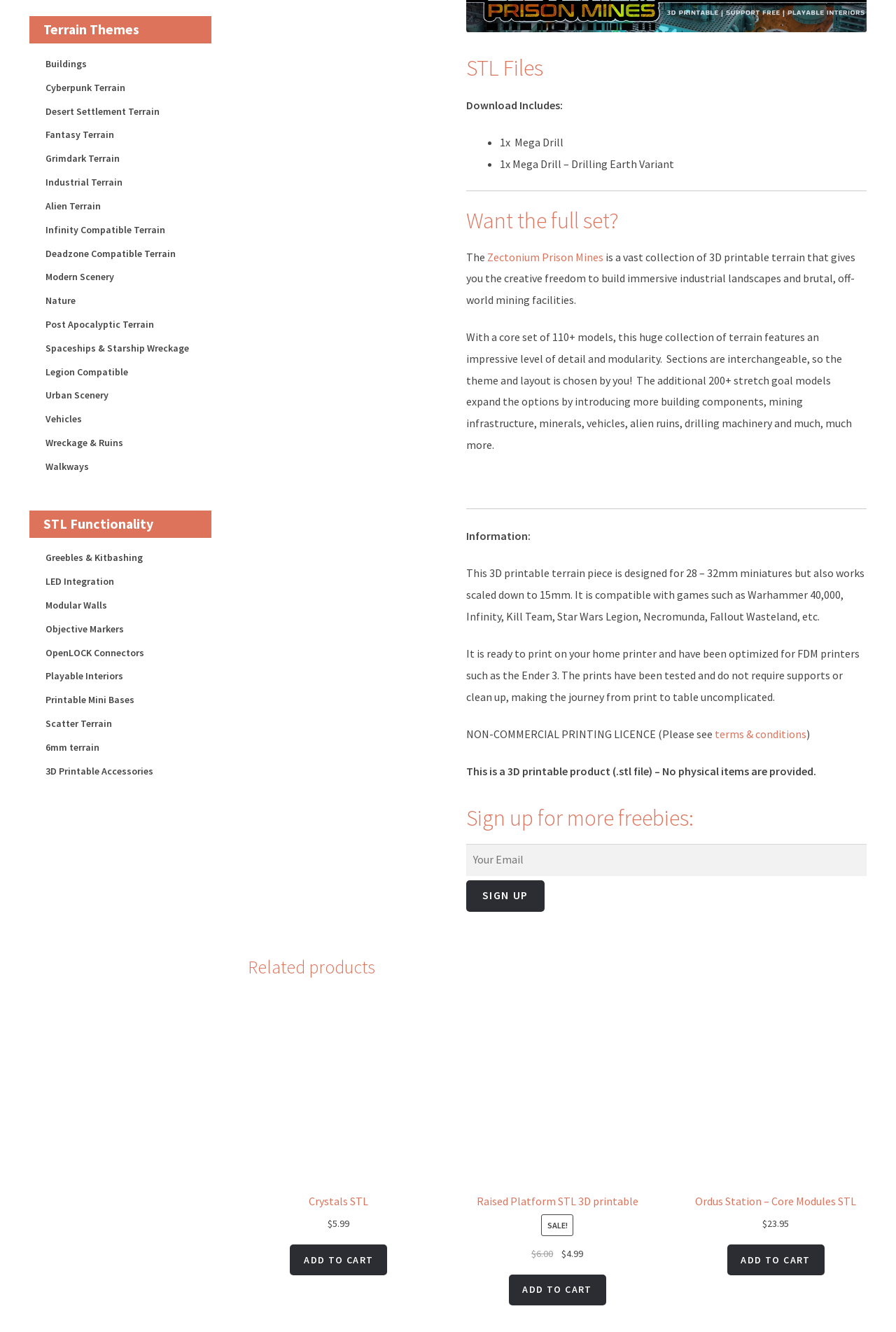Determine the bounding box coordinates of the element's region needed to click to follow the instruction: "Enter your email address in the textbox". Provide these coordinates as four float numbers between 0 and 1, formatted as [left, top, right, bottom].

[0.52, 0.634, 0.967, 0.658]